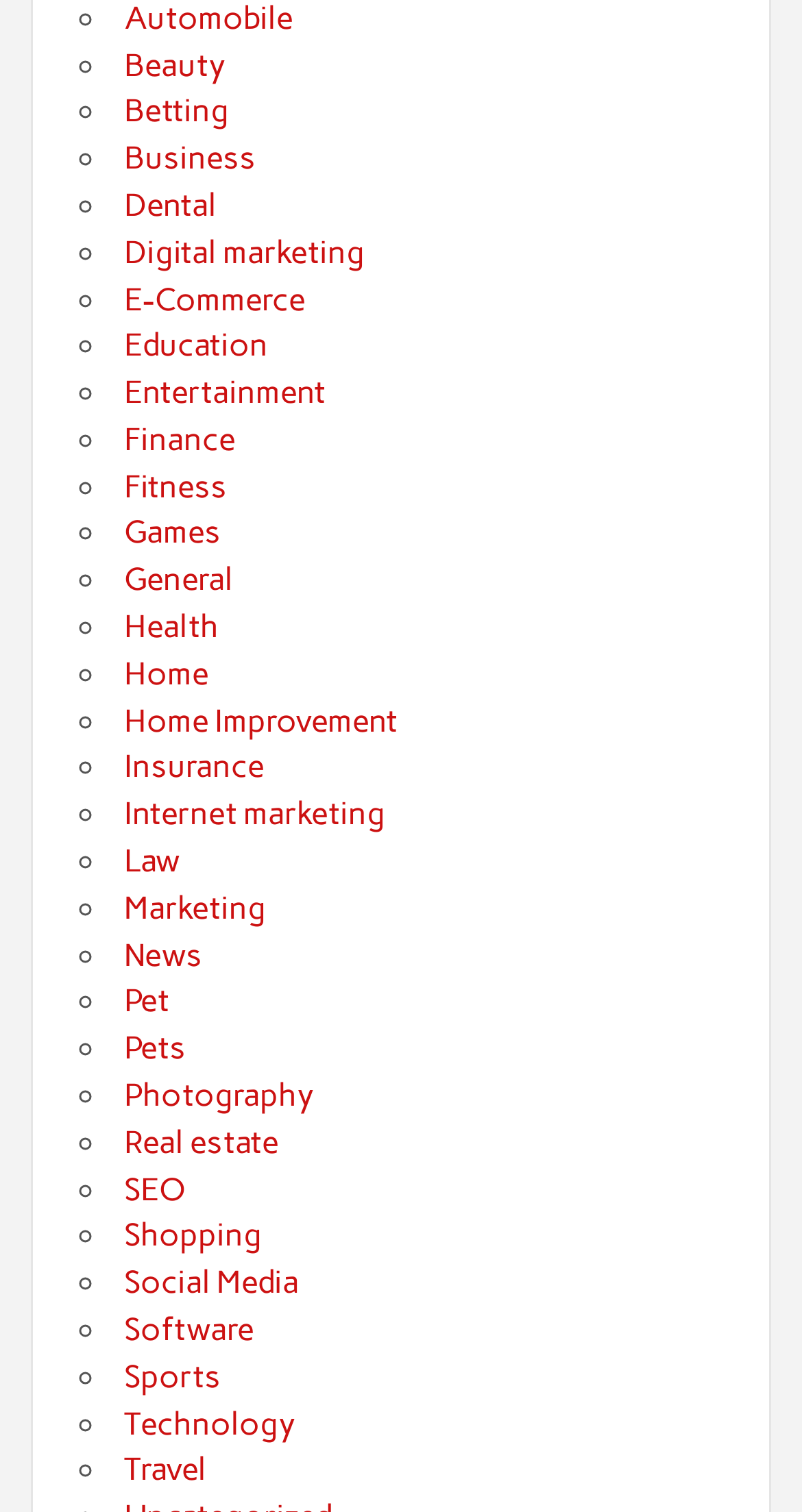Use a single word or phrase to answer the following:
What is the first category listed?

Beauty